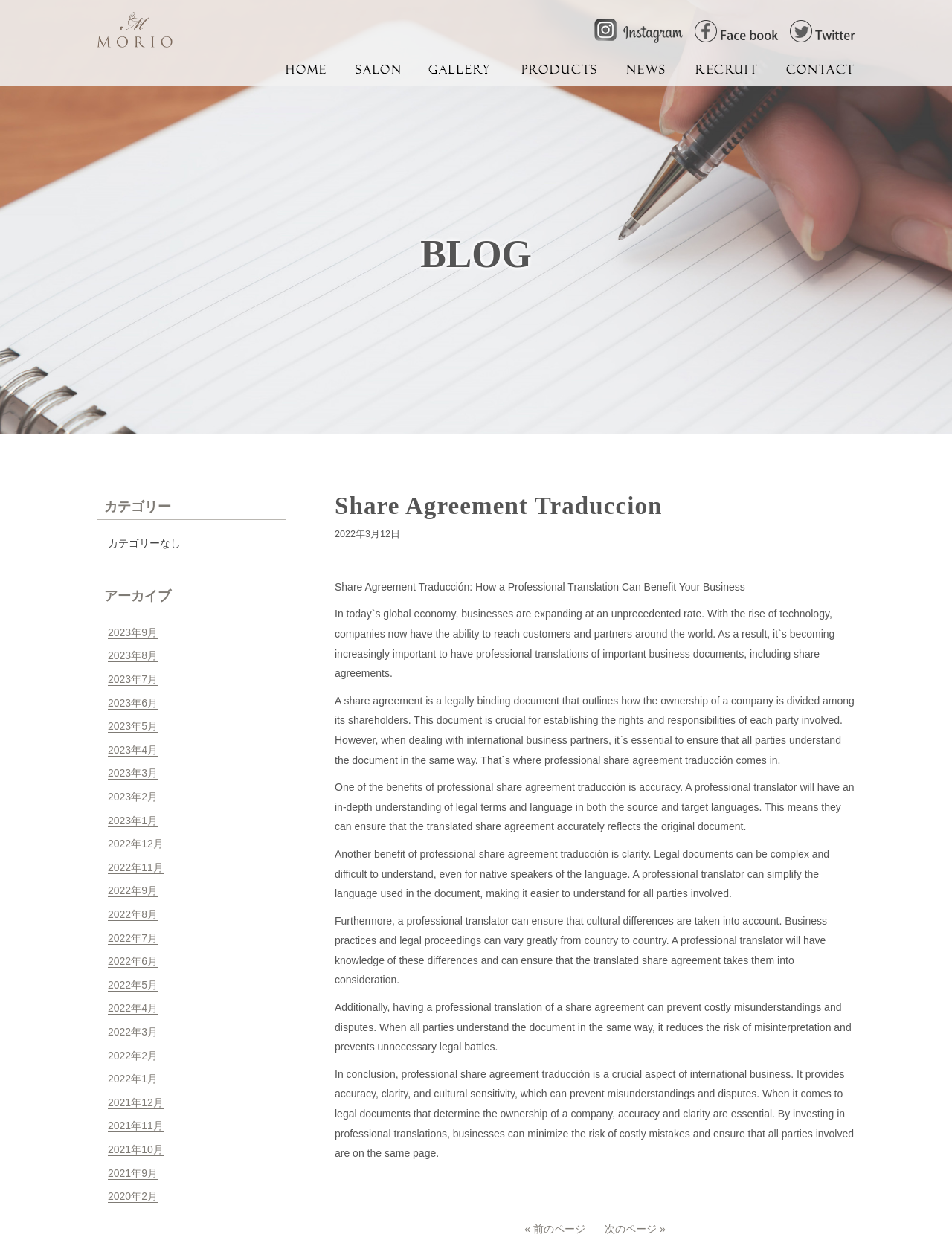What is the category of the blog post?
Provide a comprehensive and detailed answer to the question.

I determined the answer by looking at the 'カテゴリー' section, which is located at the top-left corner of the webpage. The section has a heading 'カテゴリー' and a static text 'カテゴリーなし', indicating that the blog post does not belong to any category.